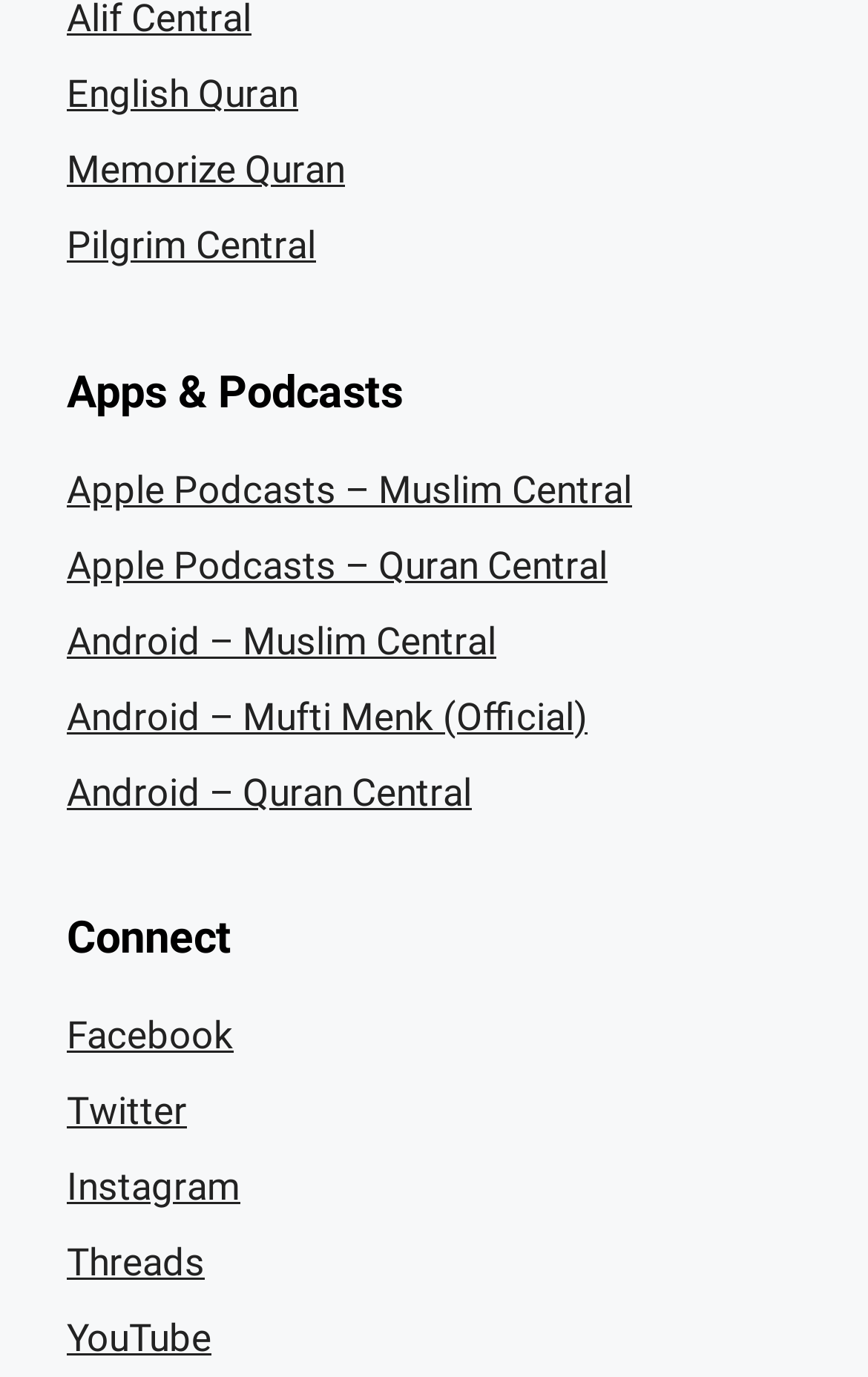Please identify the bounding box coordinates of where to click in order to follow the instruction: "Watch Quran Central on YouTube".

[0.077, 0.956, 0.244, 0.988]